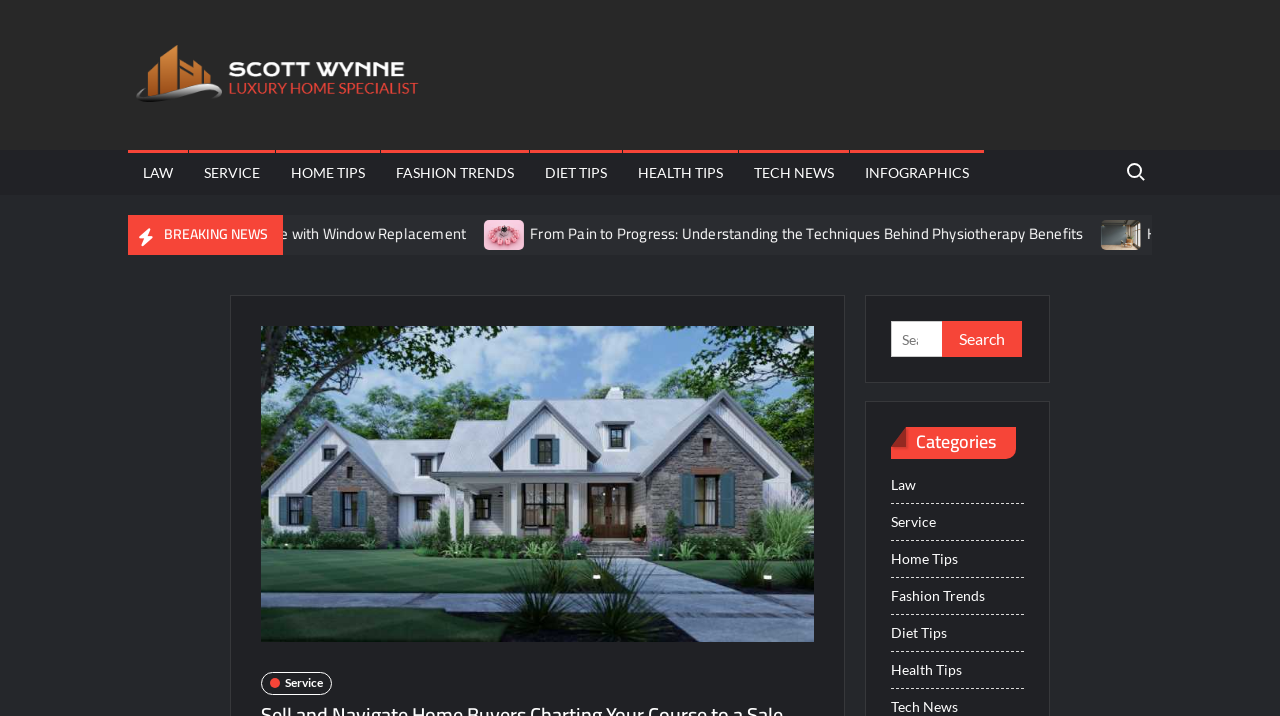Determine the bounding box coordinates of the region that needs to be clicked to achieve the task: "View the infographic about Harmony in Form and Function".

[0.779, 0.314, 0.813, 0.337]